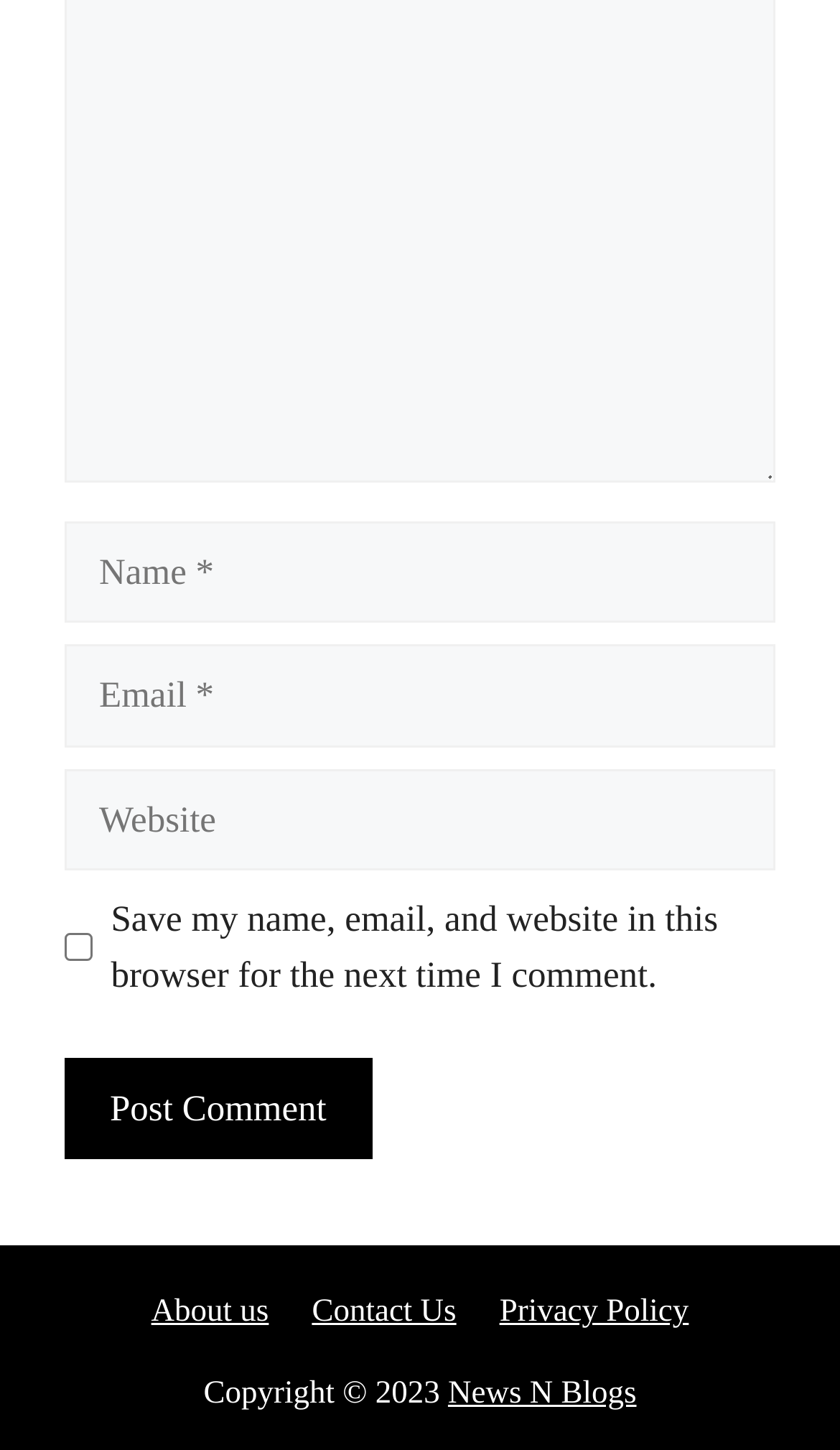Please find the bounding box coordinates of the element that you should click to achieve the following instruction: "Click the Post Comment button". The coordinates should be presented as four float numbers between 0 and 1: [left, top, right, bottom].

[0.077, 0.729, 0.443, 0.8]